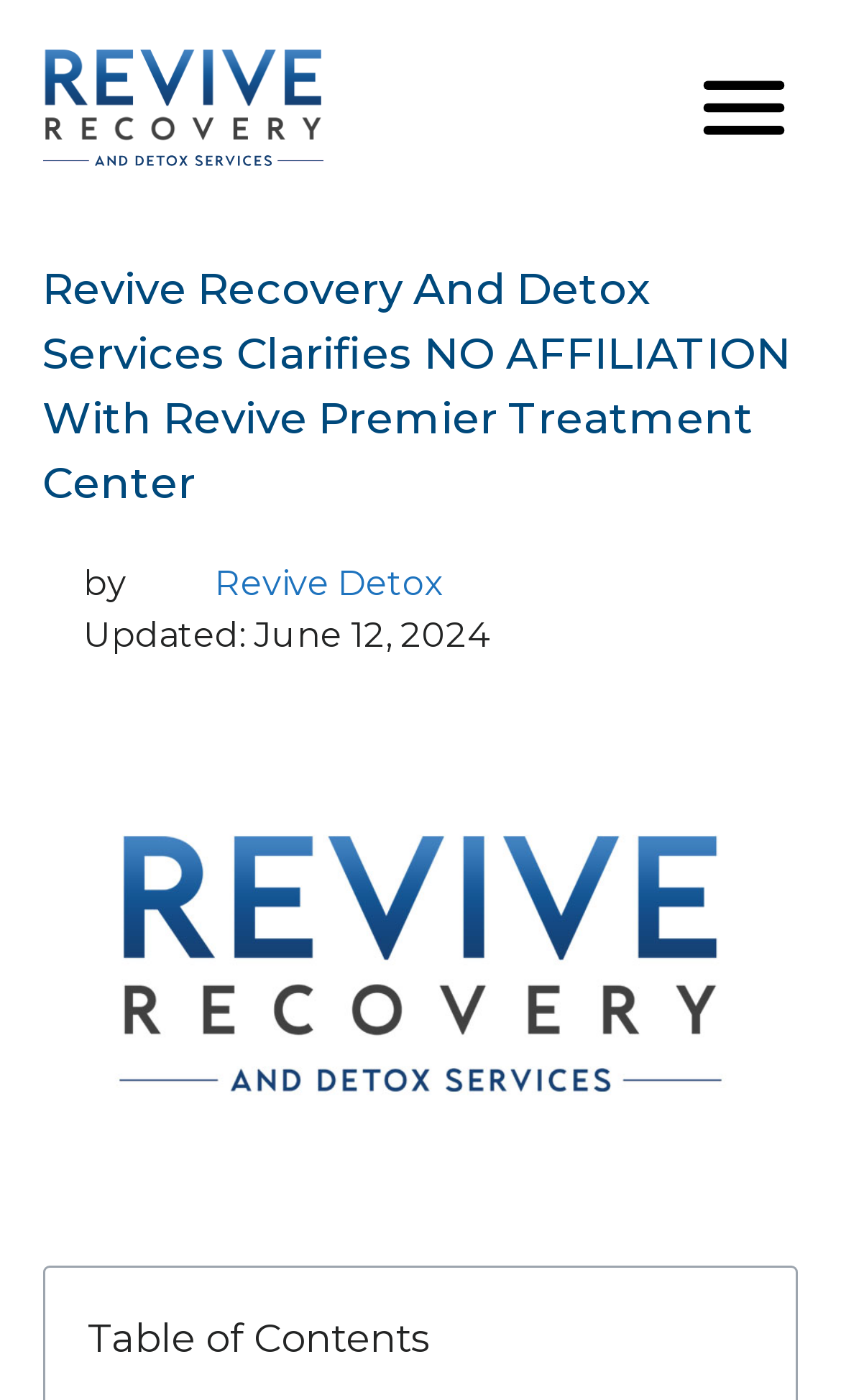Extract the top-level heading from the webpage and provide its text.

Revive Recovery And Detox Services Clarifies NO AFFILIATION With Revive Premier Treatment Center